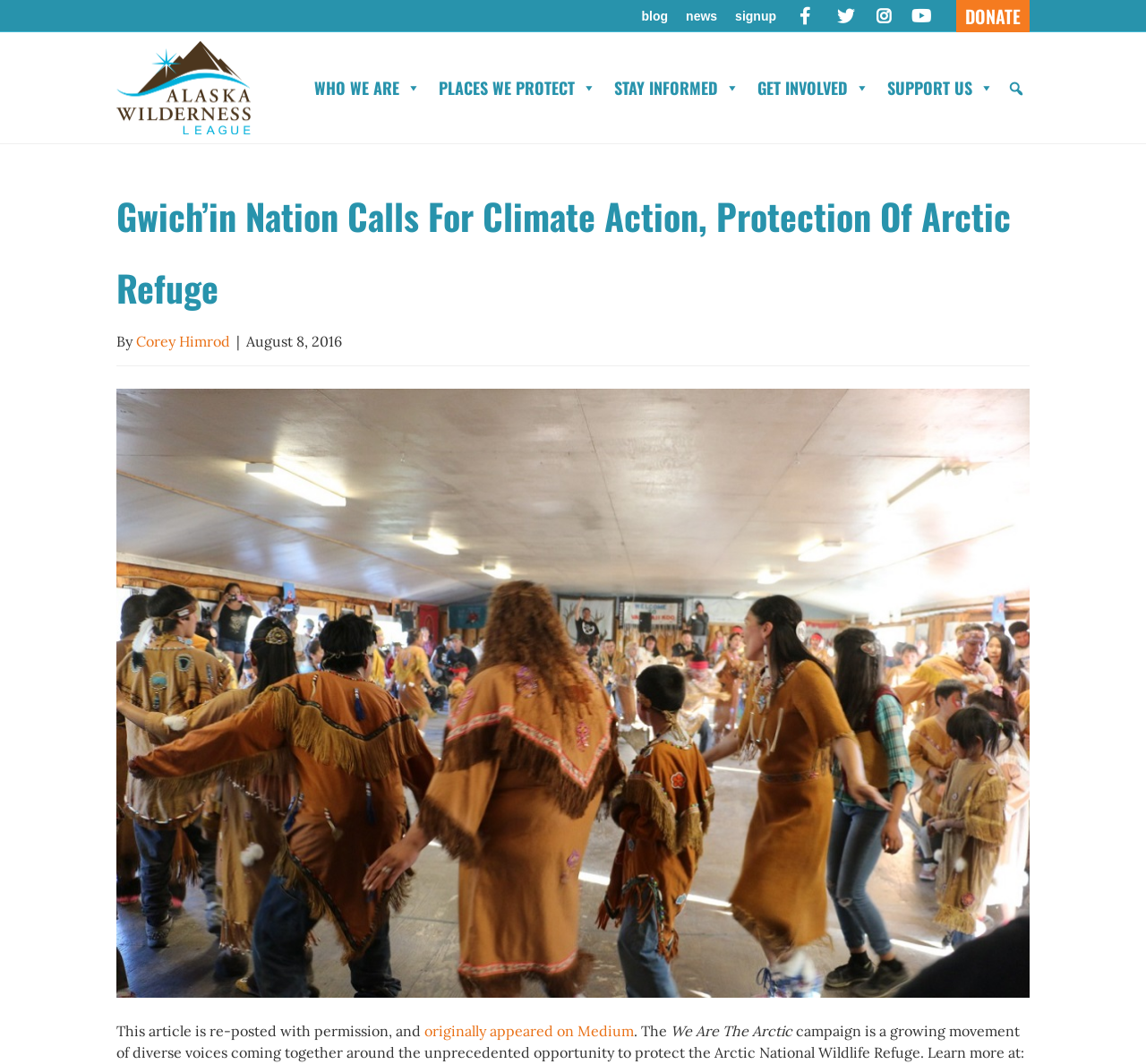Identify and provide the title of the webpage.

Gwich’in Nation Calls For Climate Action, Protection Of Arctic Refuge